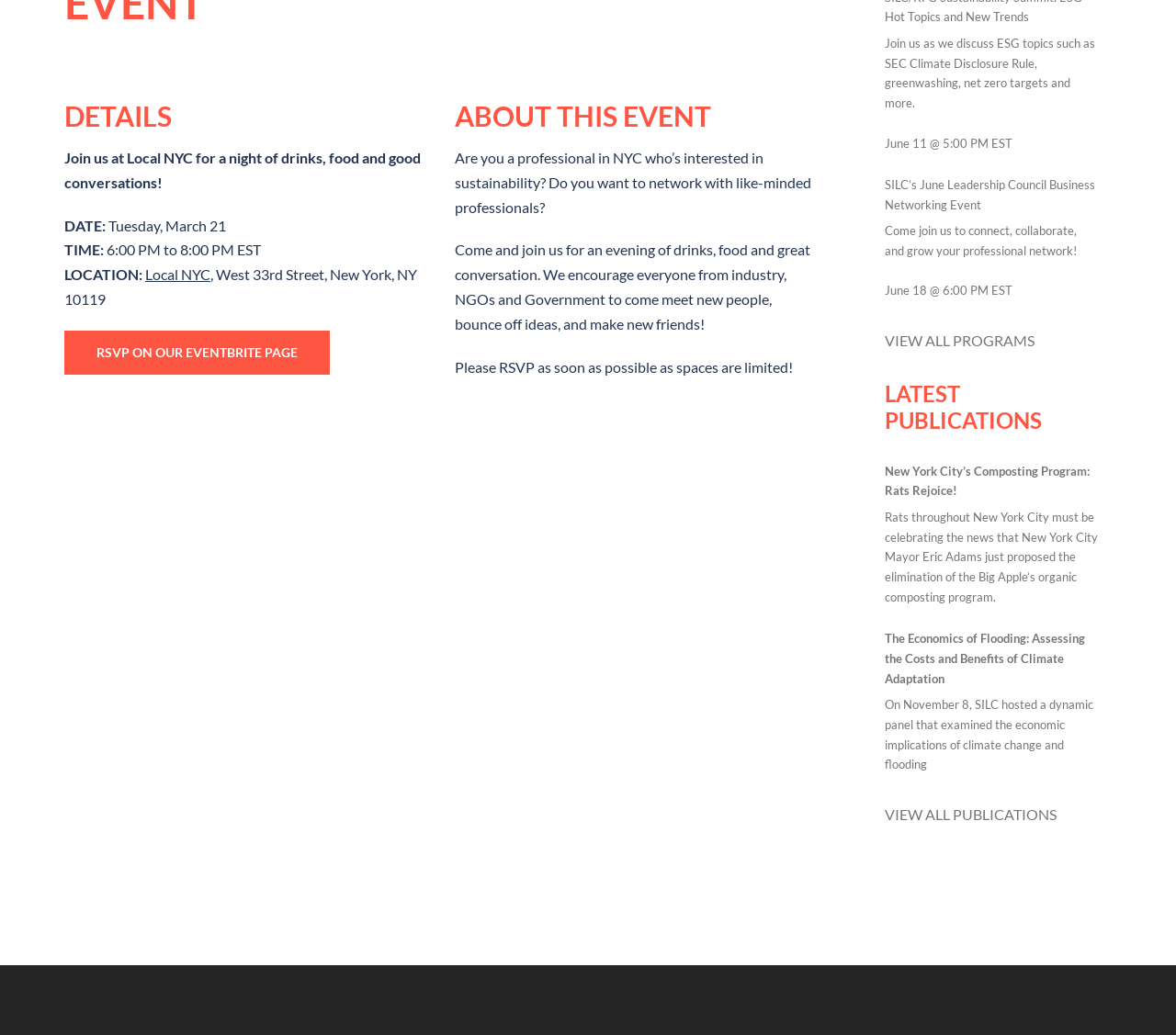Given the webpage screenshot, identify the bounding box of the UI element that matches this description: "VIEW ALL PROGRAMS".

[0.752, 0.32, 0.879, 0.337]